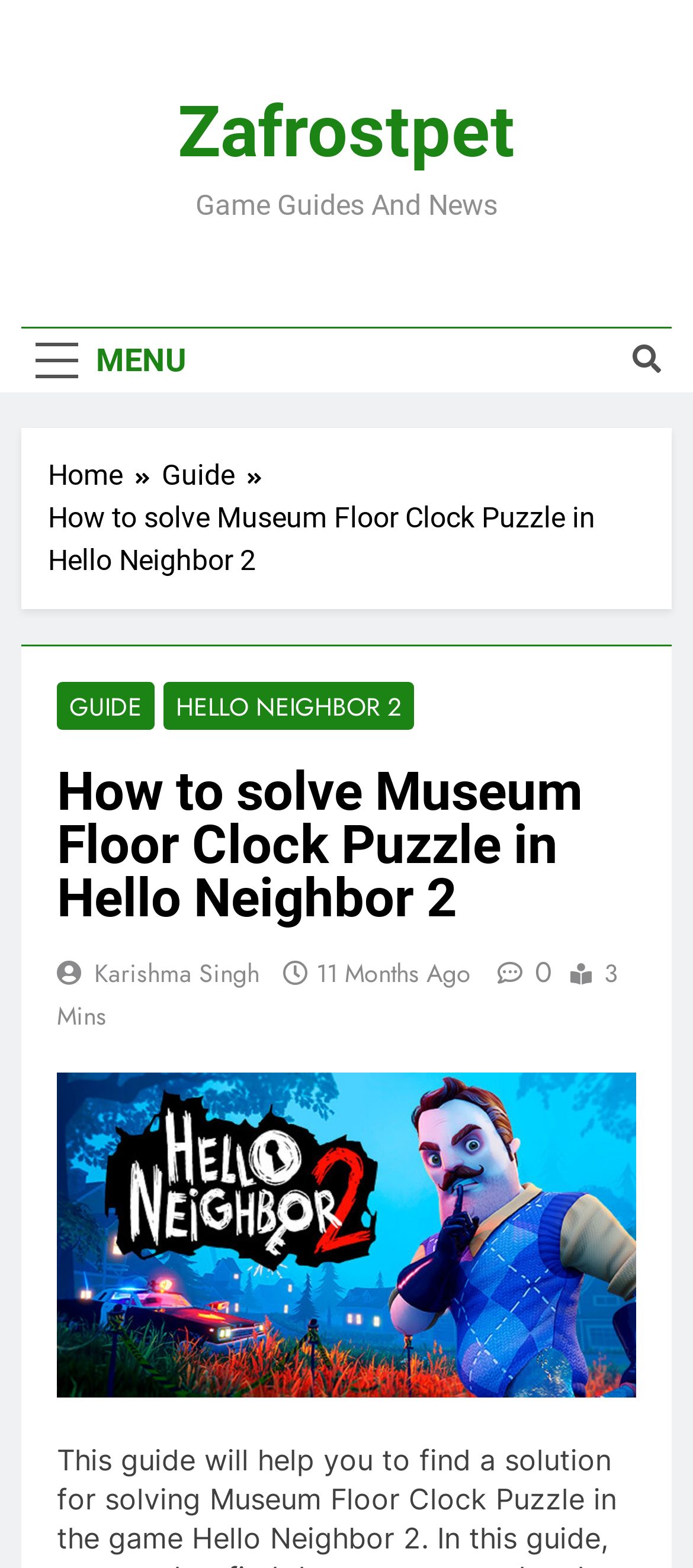Given the element description Zafrostpet, predict the bounding box coordinates for the UI element in the webpage screenshot. The format should be (top-left x, top-left y, bottom-right x, bottom-right y), and the values should be between 0 and 1.

[0.256, 0.058, 0.744, 0.111]